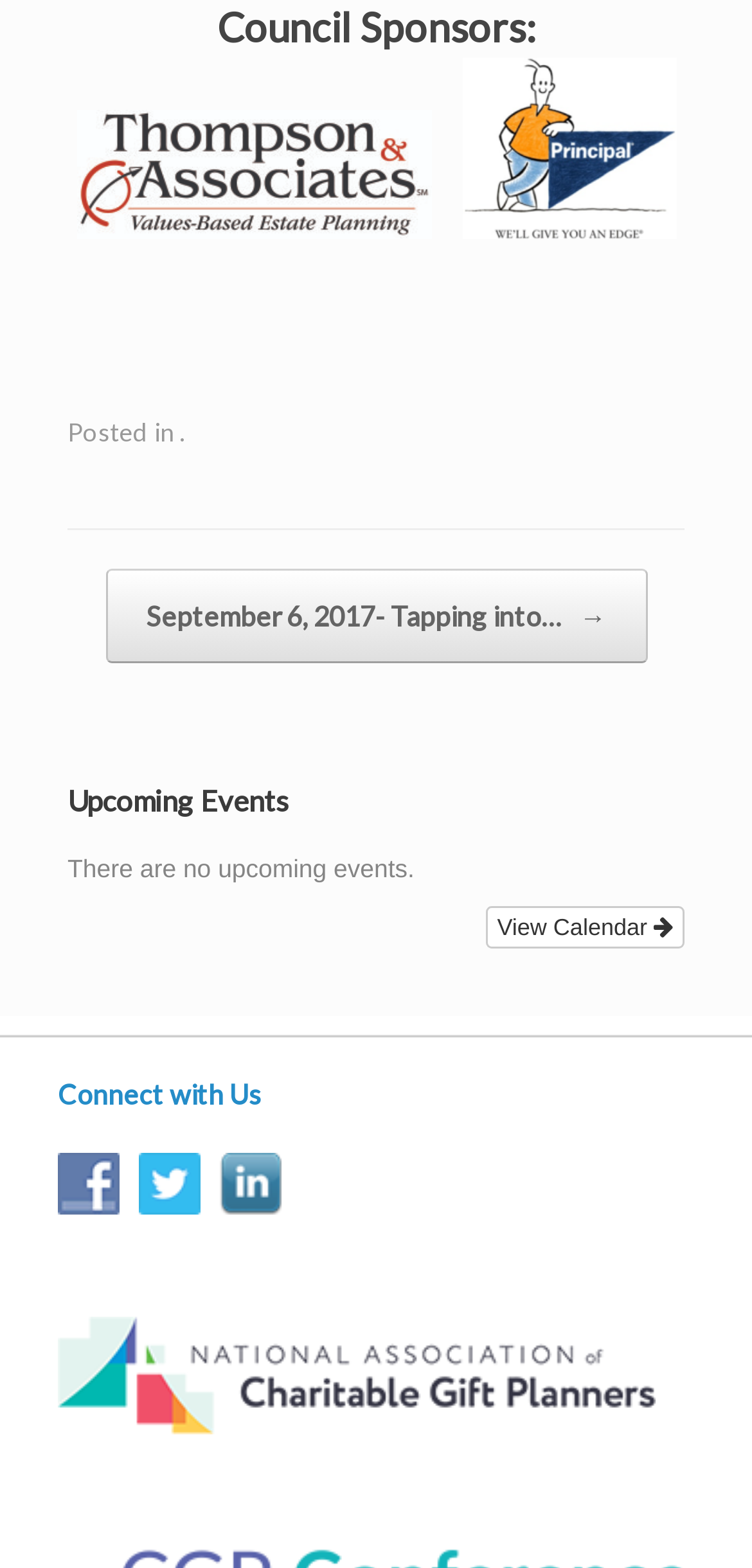Using the provided element description, identify the bounding box coordinates as (top-left x, top-left y, bottom-right x, bottom-right y). Ensure all values are between 0 and 1. Description: Aug 2023

None